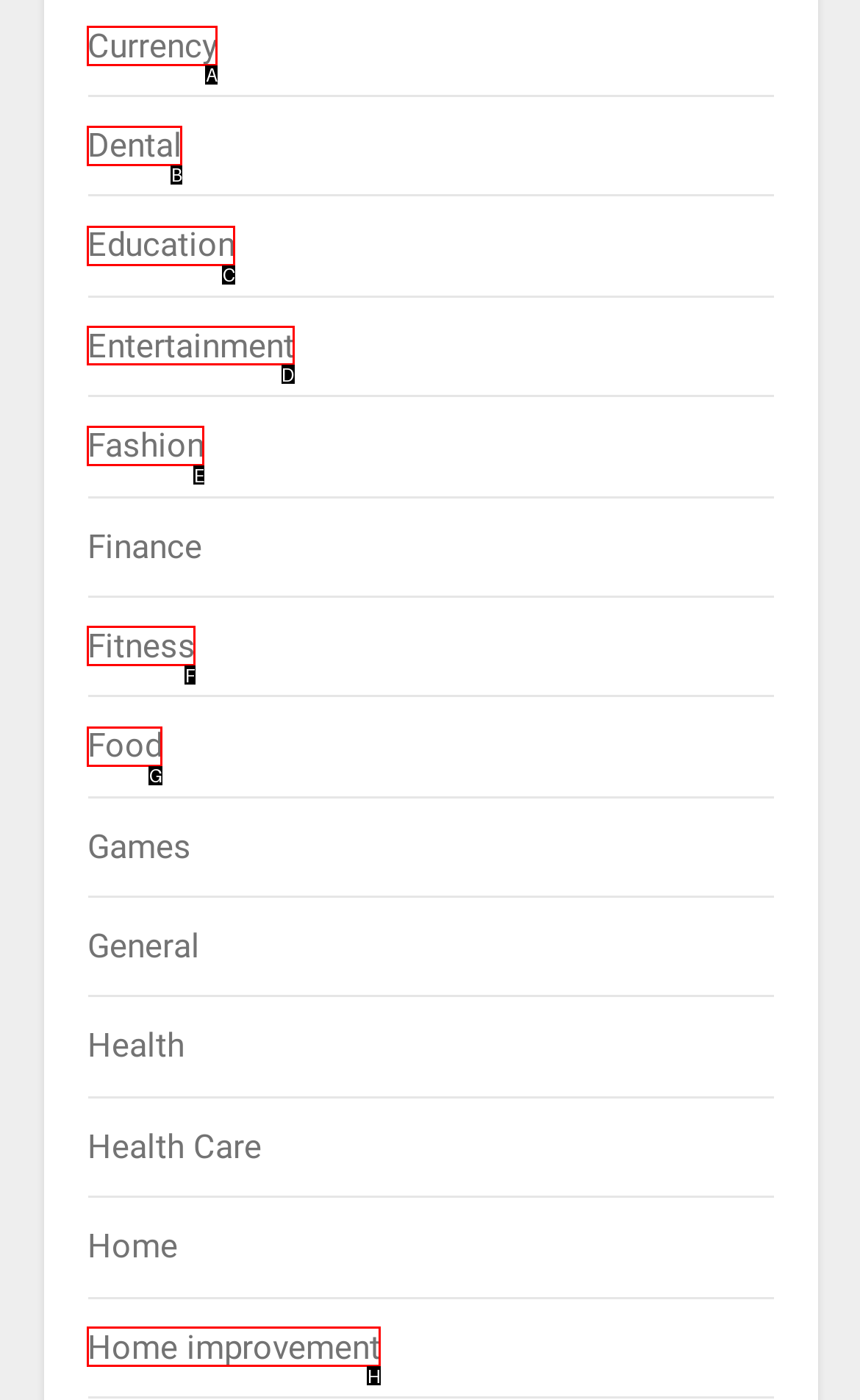Point out which HTML element you should click to fulfill the task: View Entertainment.
Provide the option's letter from the given choices.

D